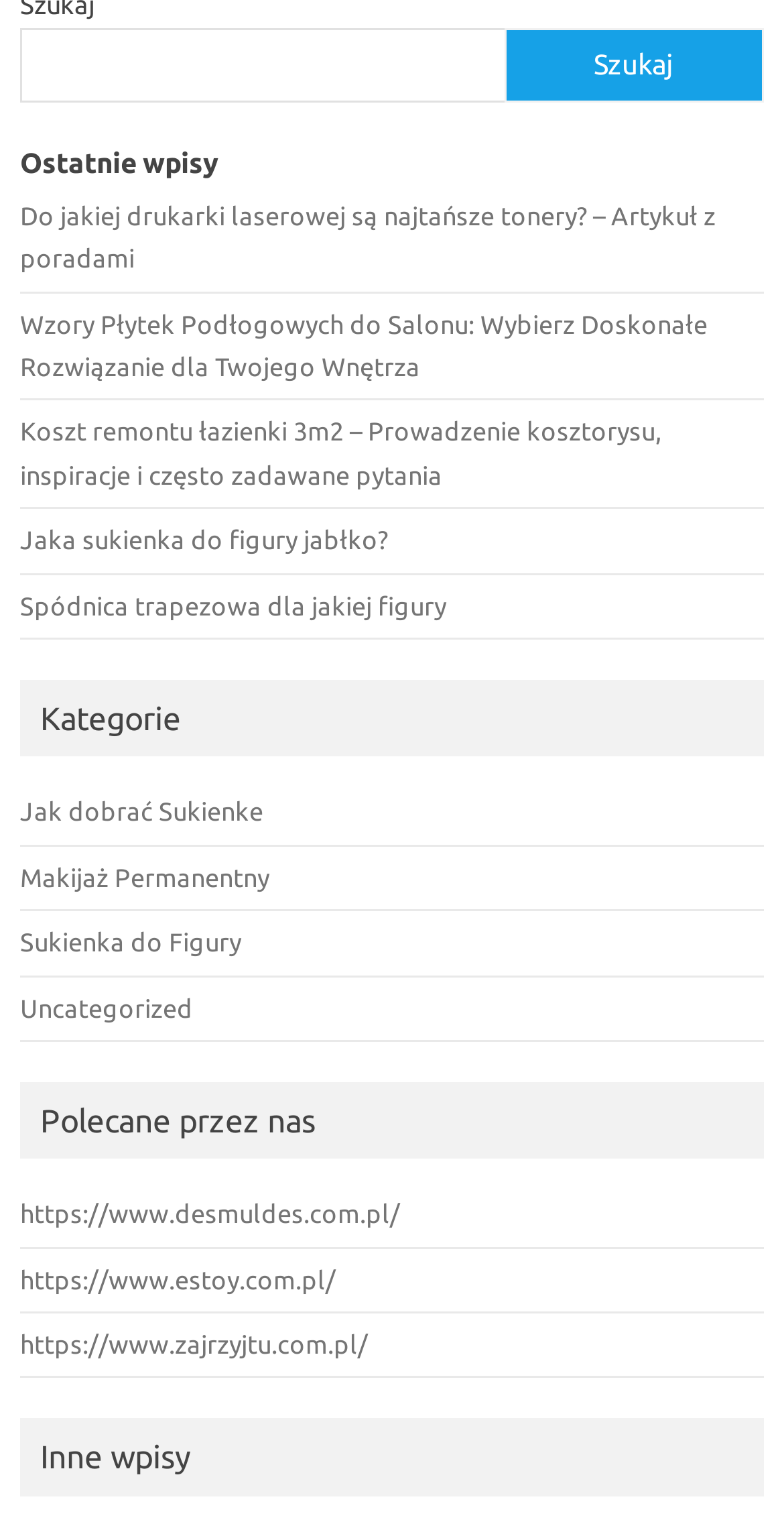Please identify the bounding box coordinates of the element's region that I should click in order to complete the following instruction: "Browse the category 'Jak dobrać Sukienke'". The bounding box coordinates consist of four float numbers between 0 and 1, i.e., [left, top, right, bottom].

[0.026, 0.522, 0.336, 0.541]